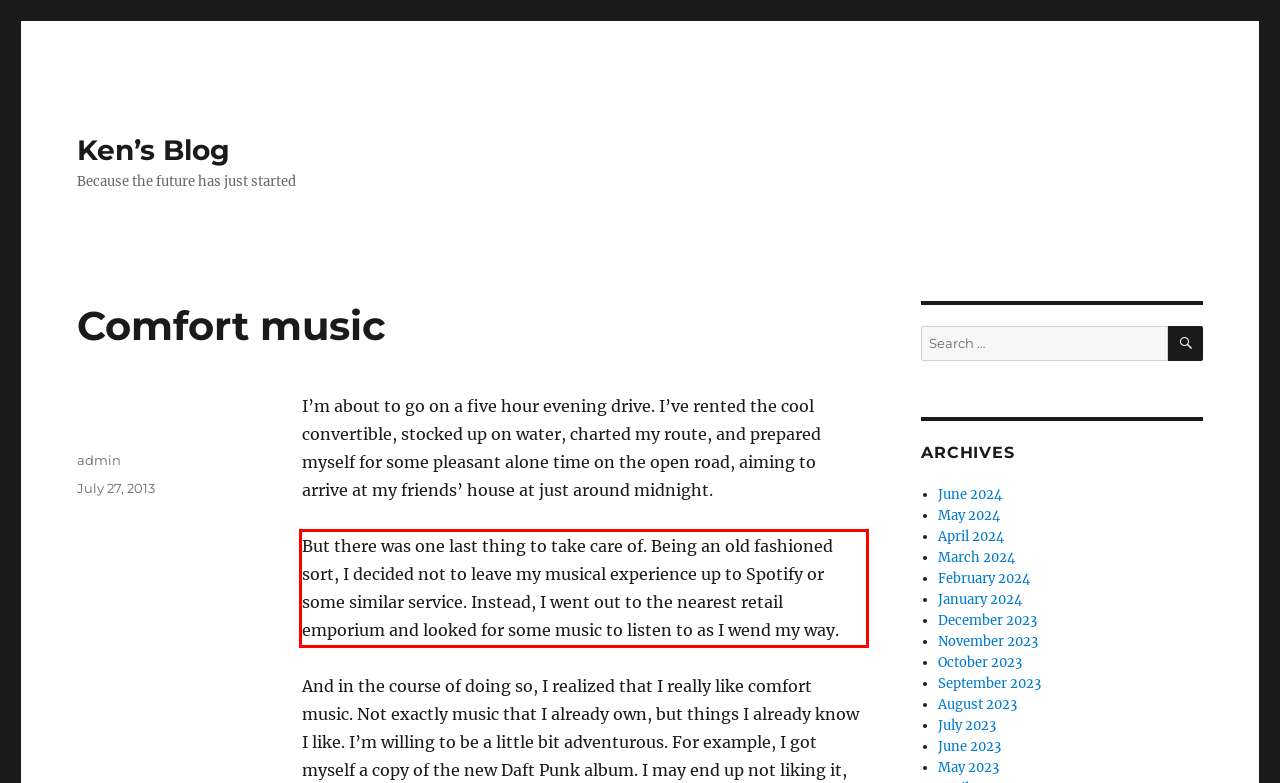Given the screenshot of the webpage, identify the red bounding box, and recognize the text content inside that red bounding box.

But there was one last thing to take care of. Being an old fashioned sort, I decided not to leave my musical experience up to Spotify or some similar service. Instead, I went out to the nearest retail emporium and looked for some music to listen to as I wend my way.